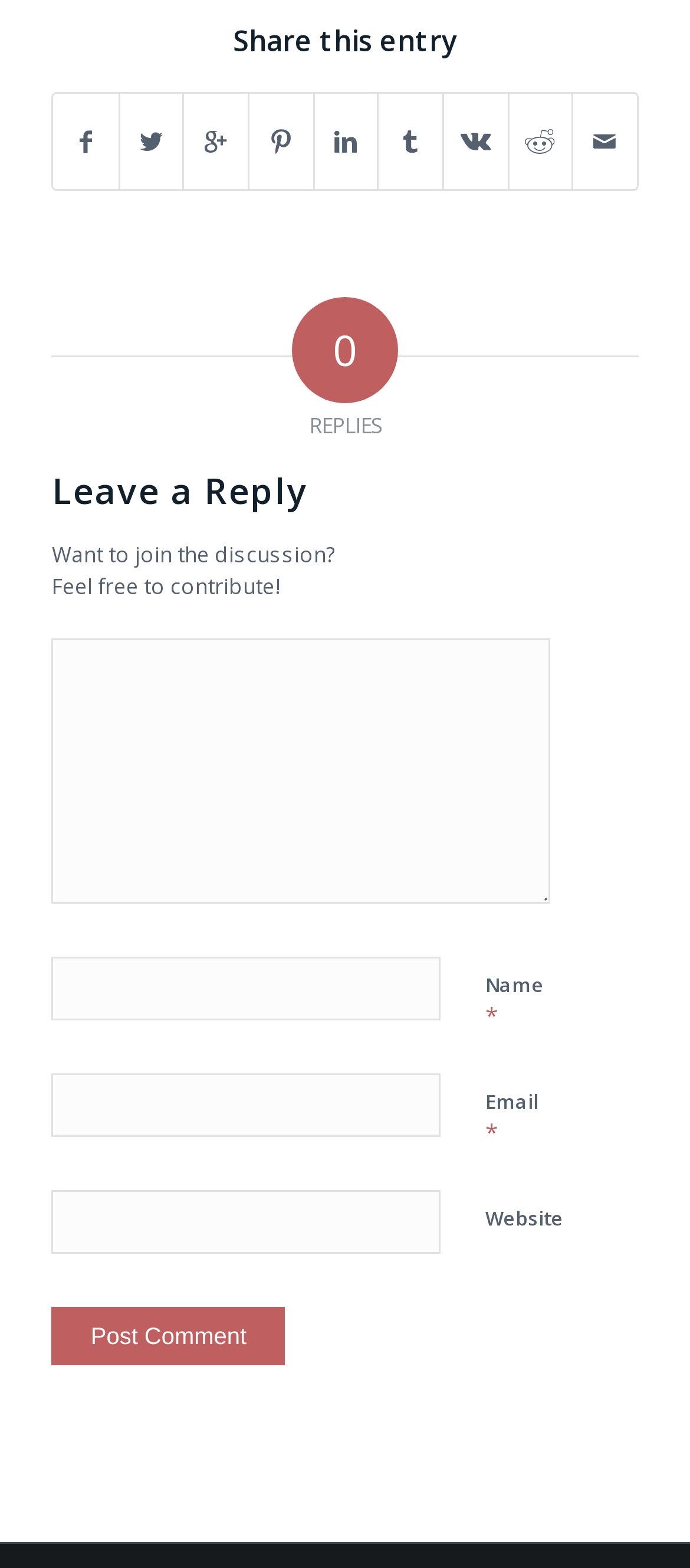Respond to the following question with a brief word or phrase:
What is the purpose of the 'Website' text box?

Optional